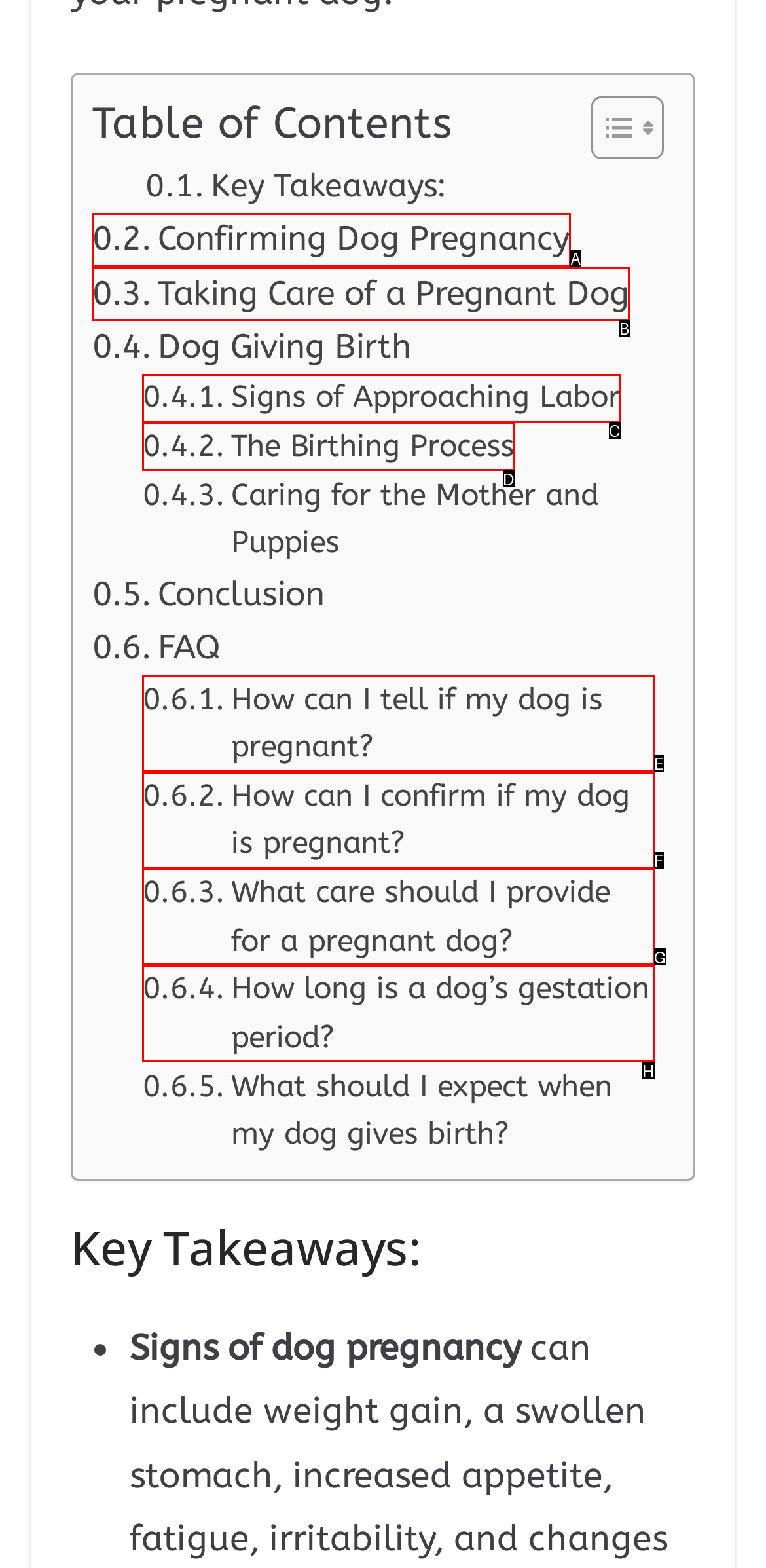Given the element description: Contact Us
Pick the letter of the correct option from the list.

None